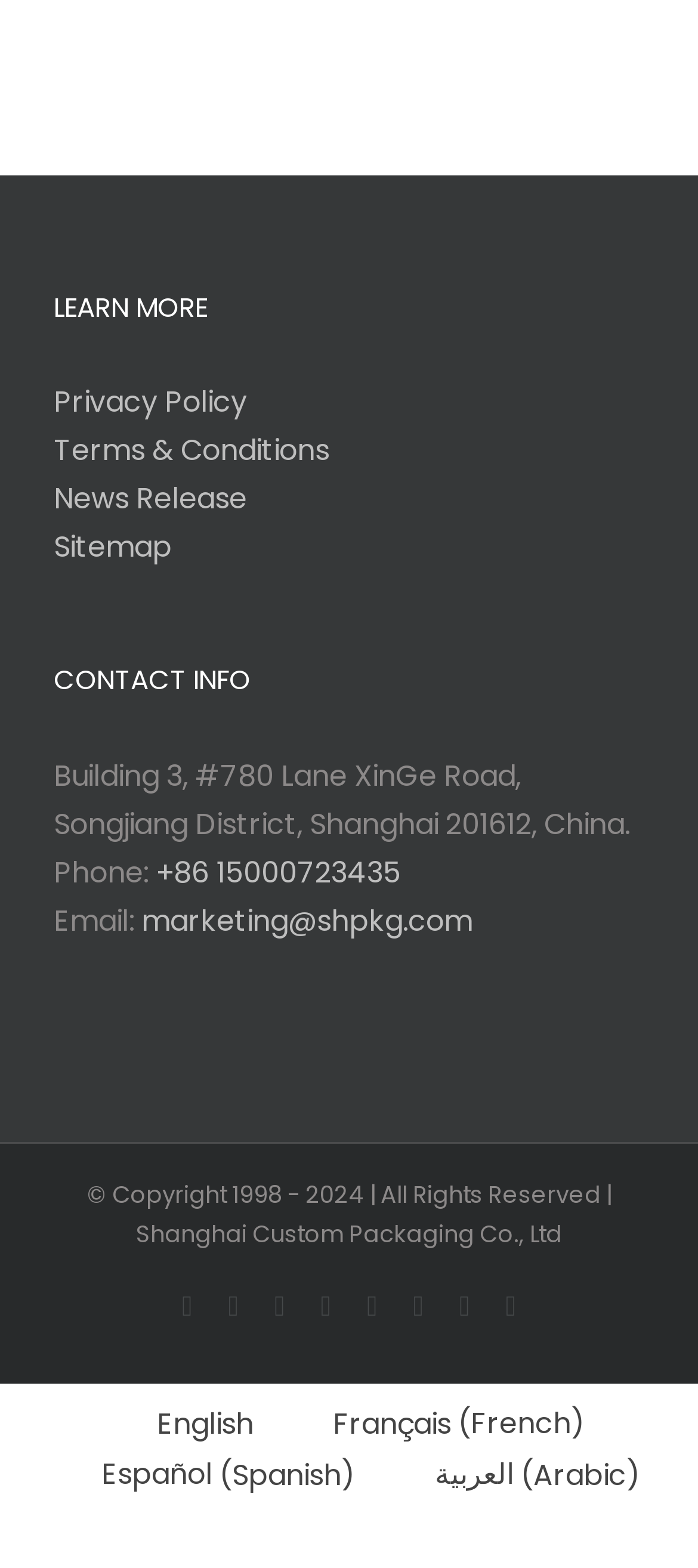How many languages can the website be translated to?
Using the image, elaborate on the answer with as much detail as possible.

I counted the number of language links at the bottom of the page, where I found links to English, Français (French), Español (Spanish), and العربية (Arabic).